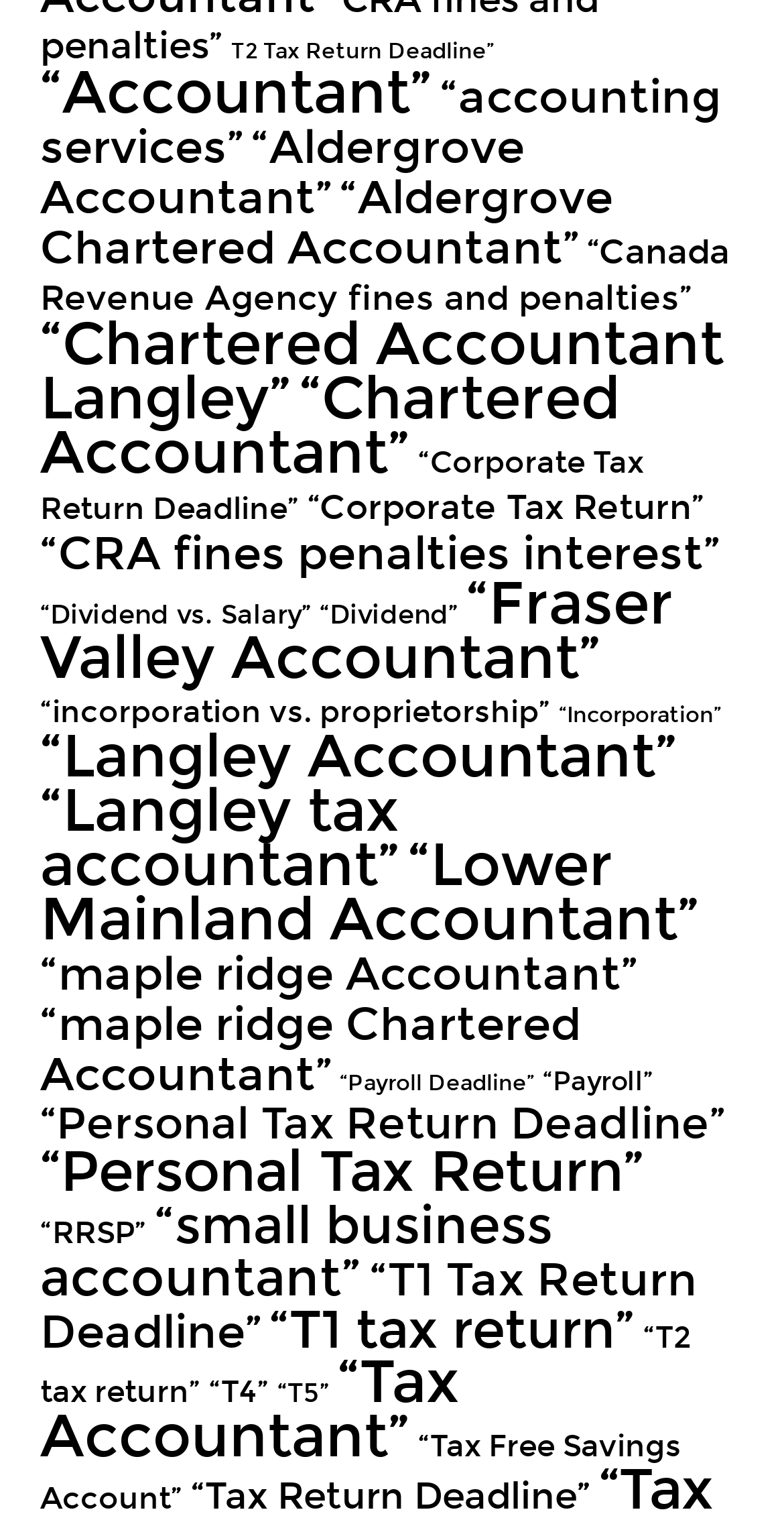Please determine the bounding box coordinates of the element's region to click in order to carry out the following instruction: "Explore 'Personal Tax Return Deadline'". The coordinates should be four float numbers between 0 and 1, i.e., [left, top, right, bottom].

[0.051, 0.723, 0.926, 0.757]